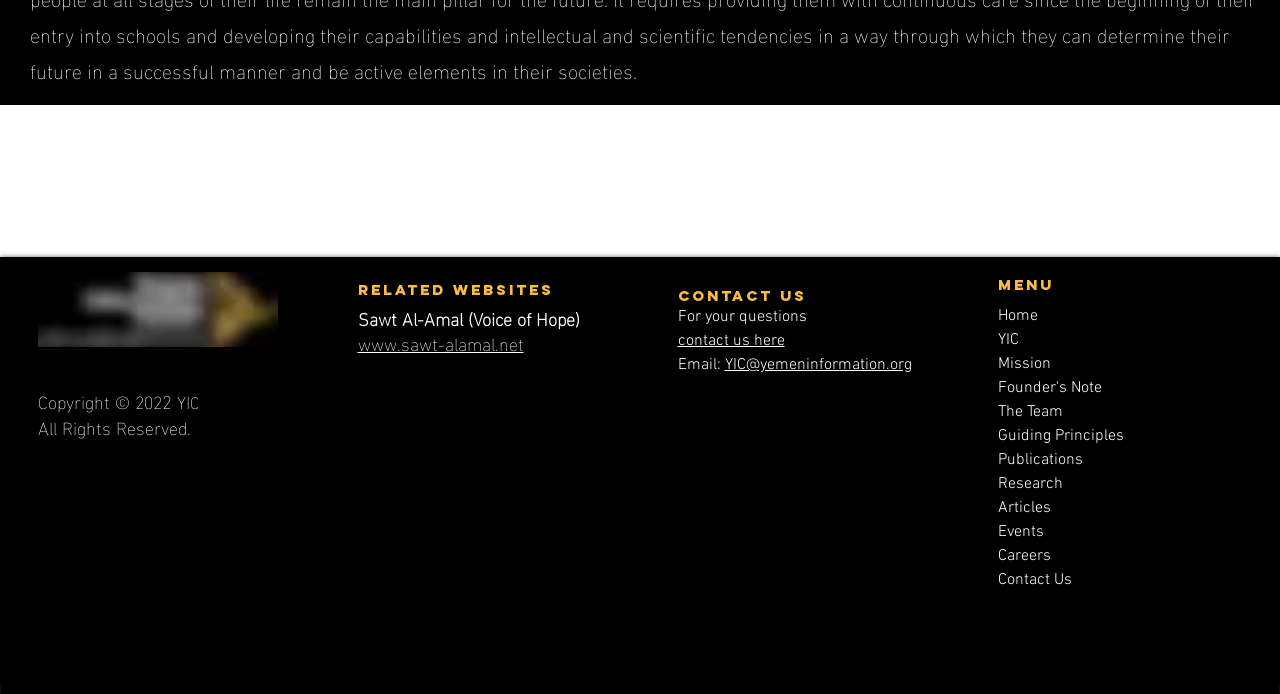Identify the bounding box for the described UI element: "Founder's Note".

[0.779, 0.545, 0.861, 0.574]